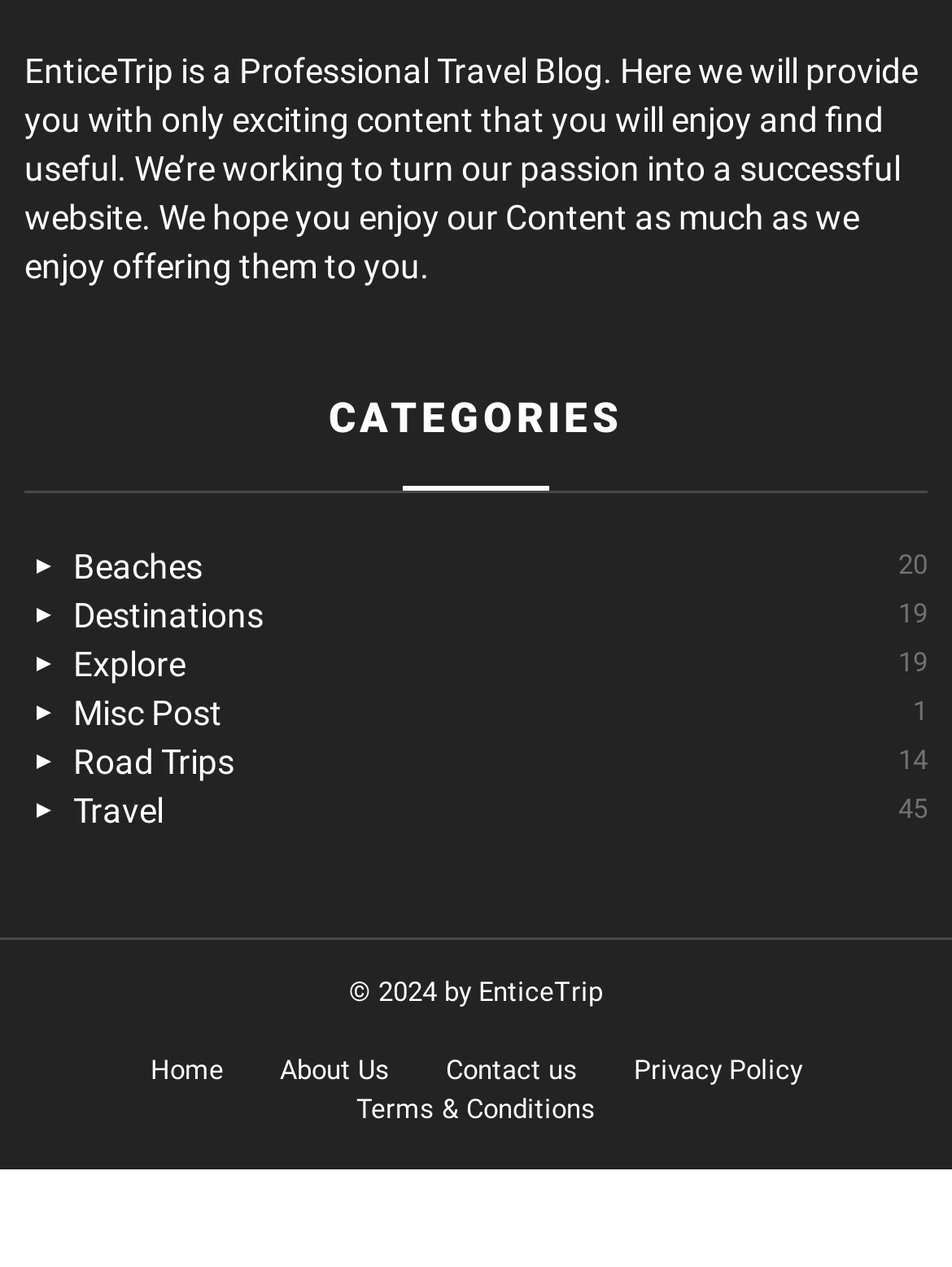Determine the bounding box coordinates of the element that should be clicked to execute the following command: "Check Privacy Policy".

[0.64, 0.832, 0.868, 0.858]